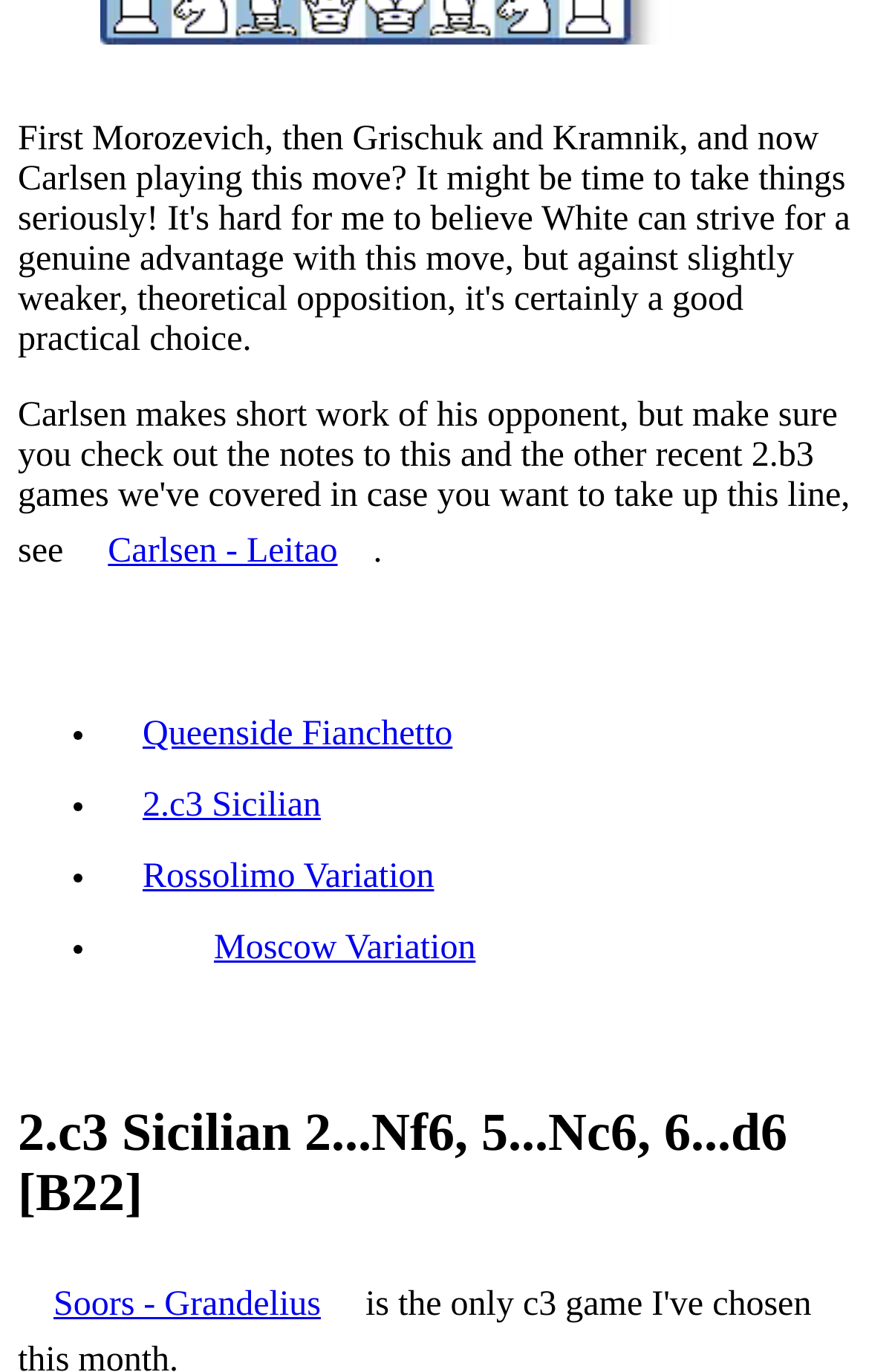What is the name of the chess opening with the ID 'B22'?
Kindly offer a comprehensive and detailed response to the question.

I found the heading element with the text '2.c3 Sicilian 2...Nf6, 5...Nc6, 6...d6 [B22]' and determined that the chess opening with the ID 'B22' is indeed '2.c3 Sicilian'.